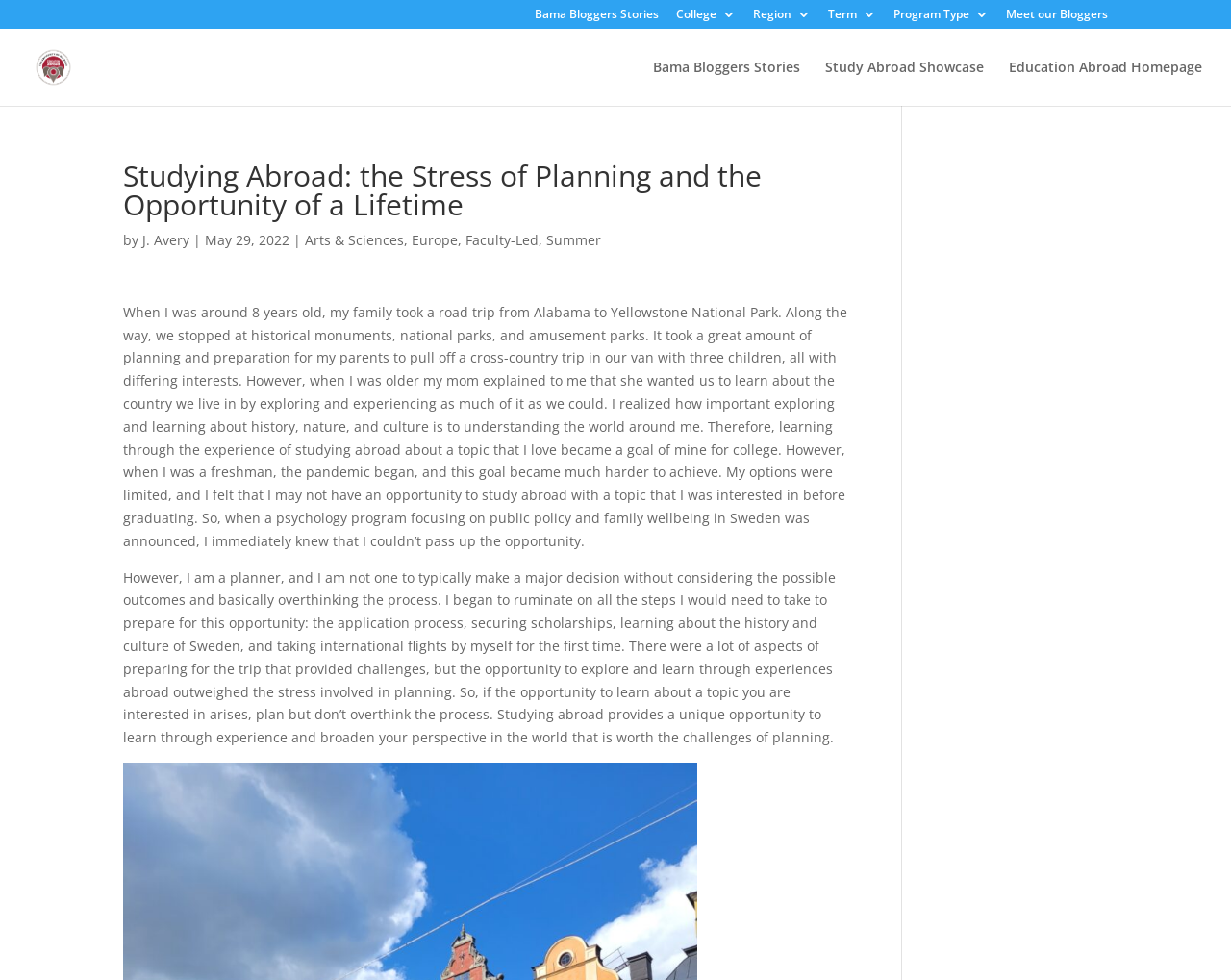What is the topic of the psychology program mentioned in the article?
Give a one-word or short phrase answer based on the image.

public policy and family wellbeing